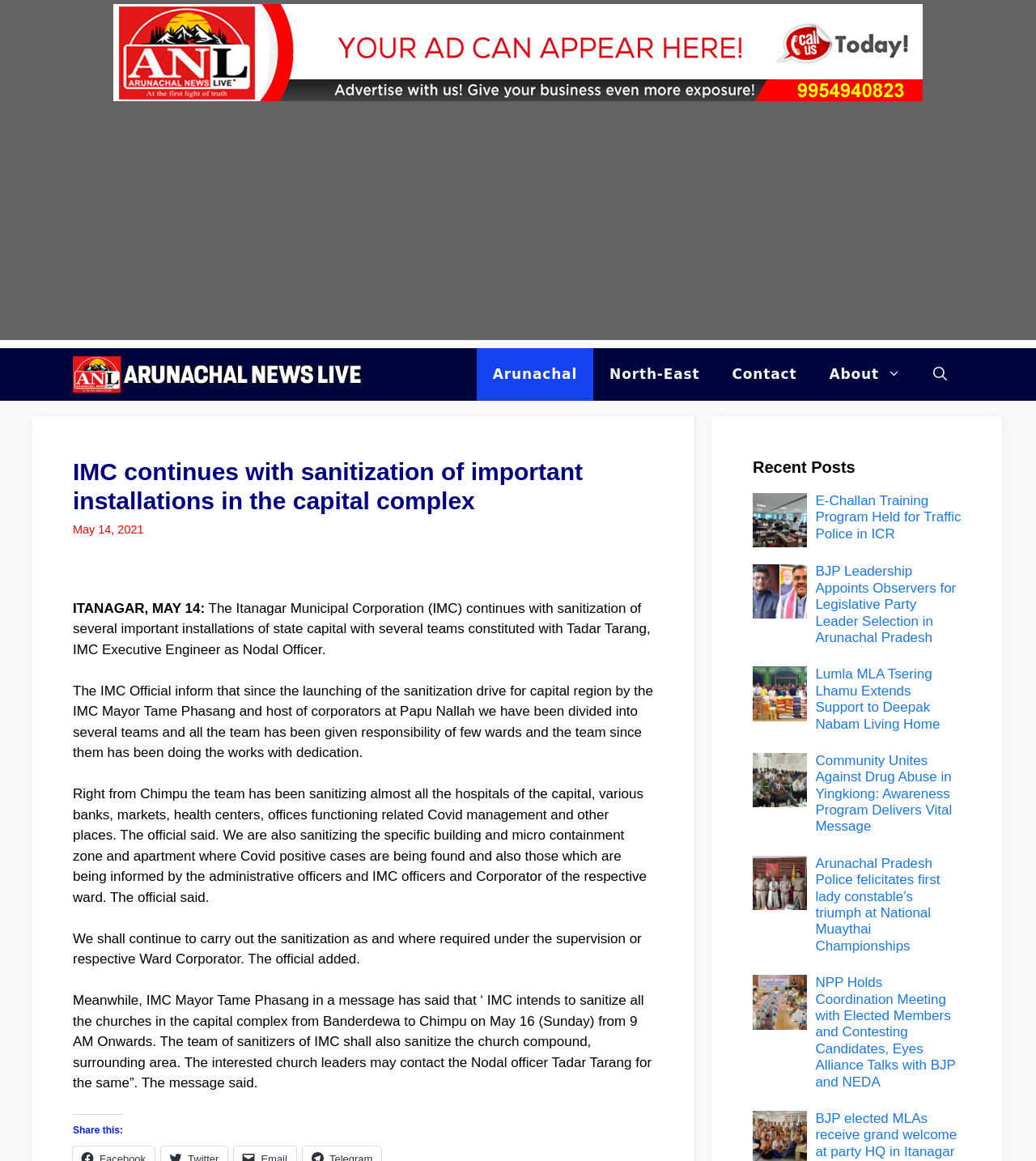Find the headline of the webpage and generate its text content.

IMC continues with sanitization of important installations in the capital complex